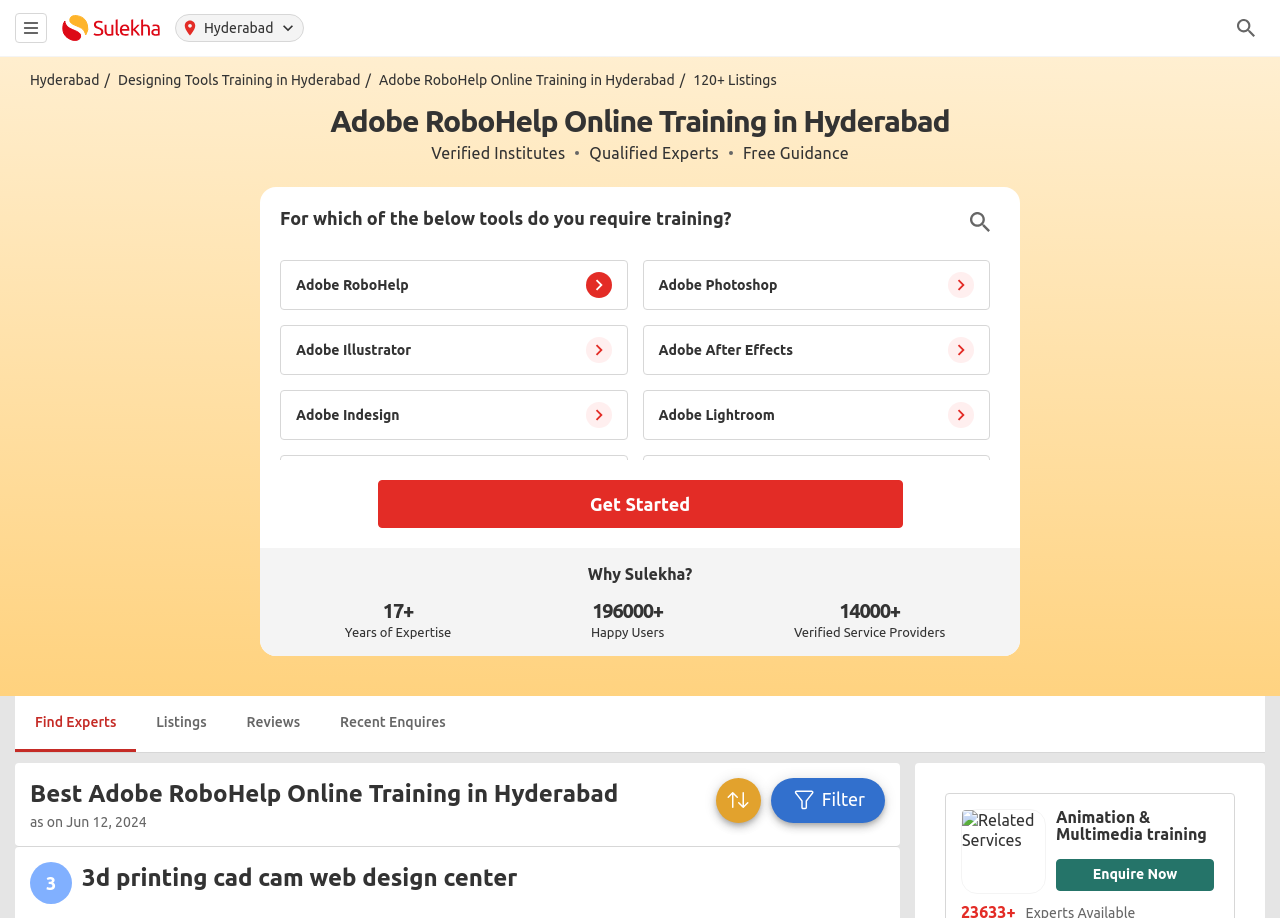Find the bounding box coordinates for the area that must be clicked to perform this action: "Connect with us on Facebook".

None